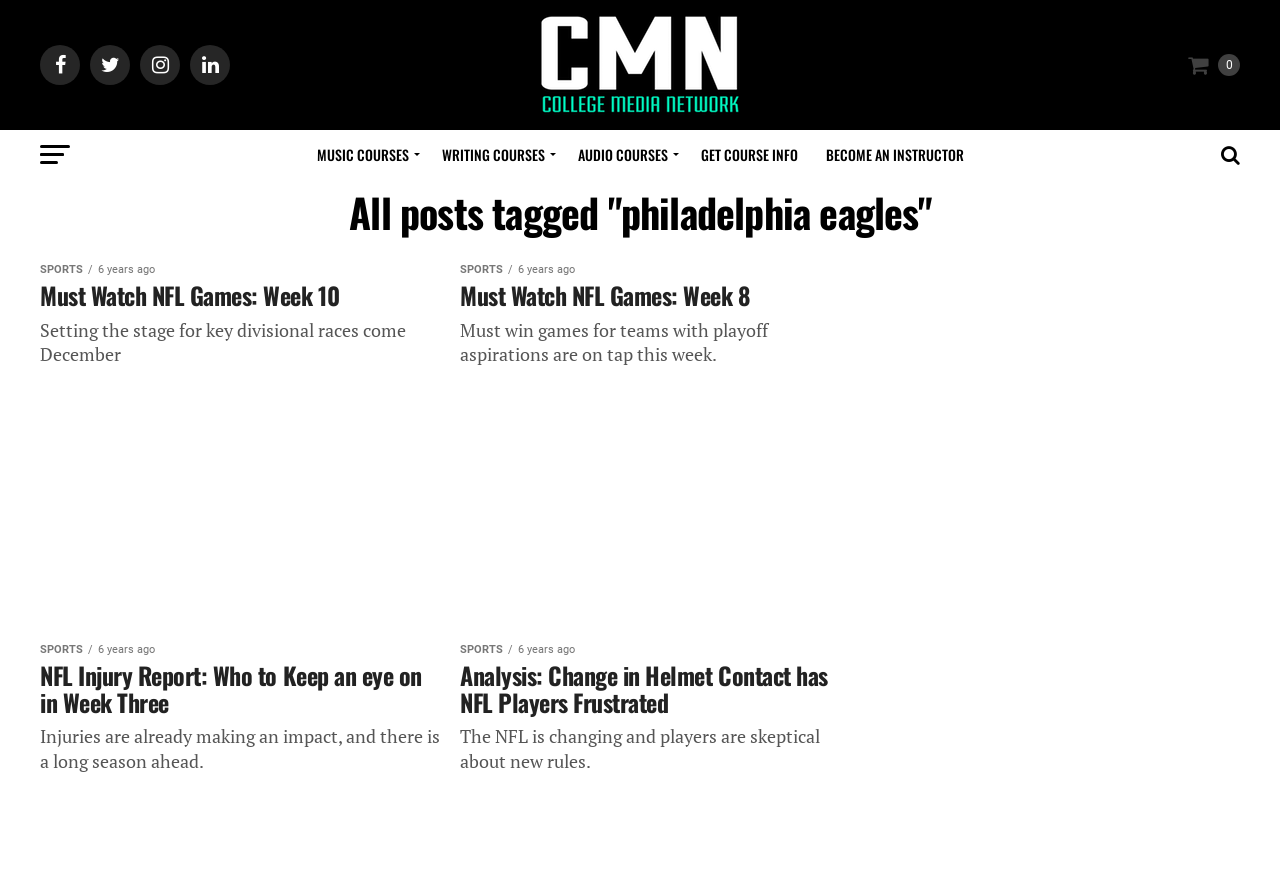Please answer the following question using a single word or phrase: 
What can you do besides getting course info?

Become an instructor